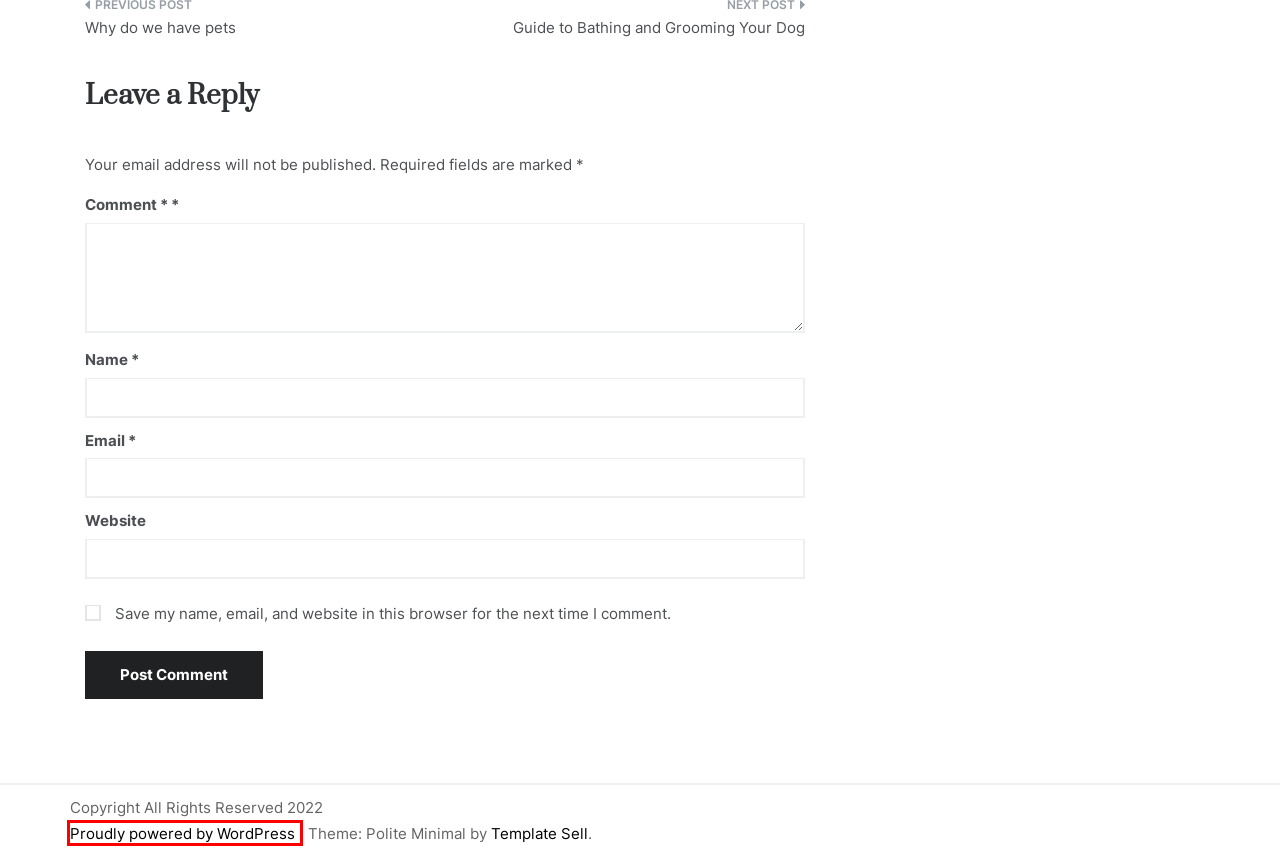You have a screenshot of a webpage where a red bounding box highlights a specific UI element. Identify the description that best matches the resulting webpage after the highlighted element is clicked. The choices are:
A. Switching Bowls – How to change dog food – Birdz N Pets
B. Blog Tool, Publishing Platform, and CMS – WordPress.org
C. Why do we have pets – Birdz N Pets
D. Elva J. Hopper – Birdz N Pets
E. Pets – Birdz N Pets
F. Cat Behavior: Why Do Cats Fear Cucumbers – Birdz N Pets
G. Should I get a second dog – Birdz N Pets
H. Birdz N Pets

B